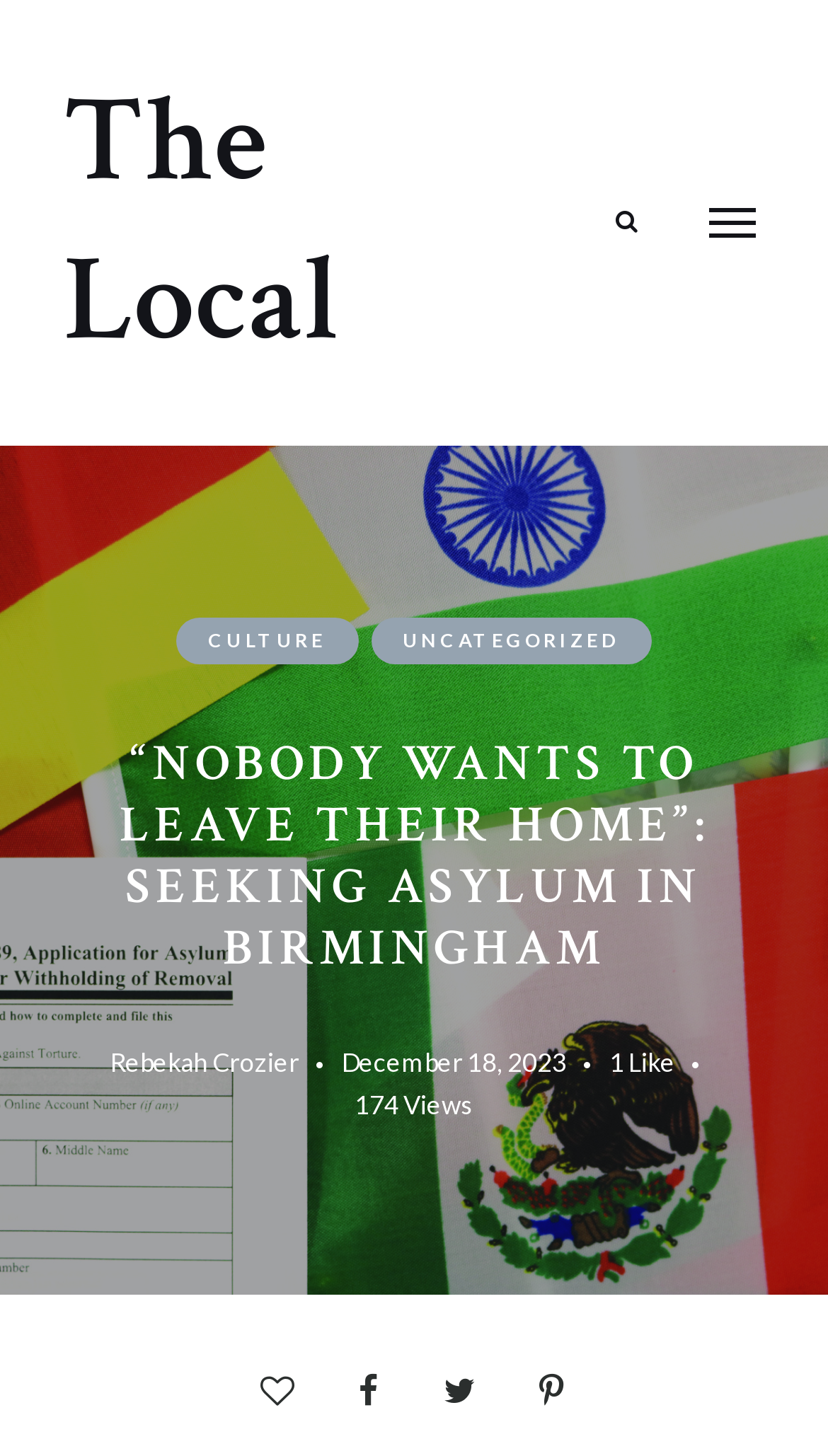Answer the question below in one word or phrase:
What is the name of the website?

The Local